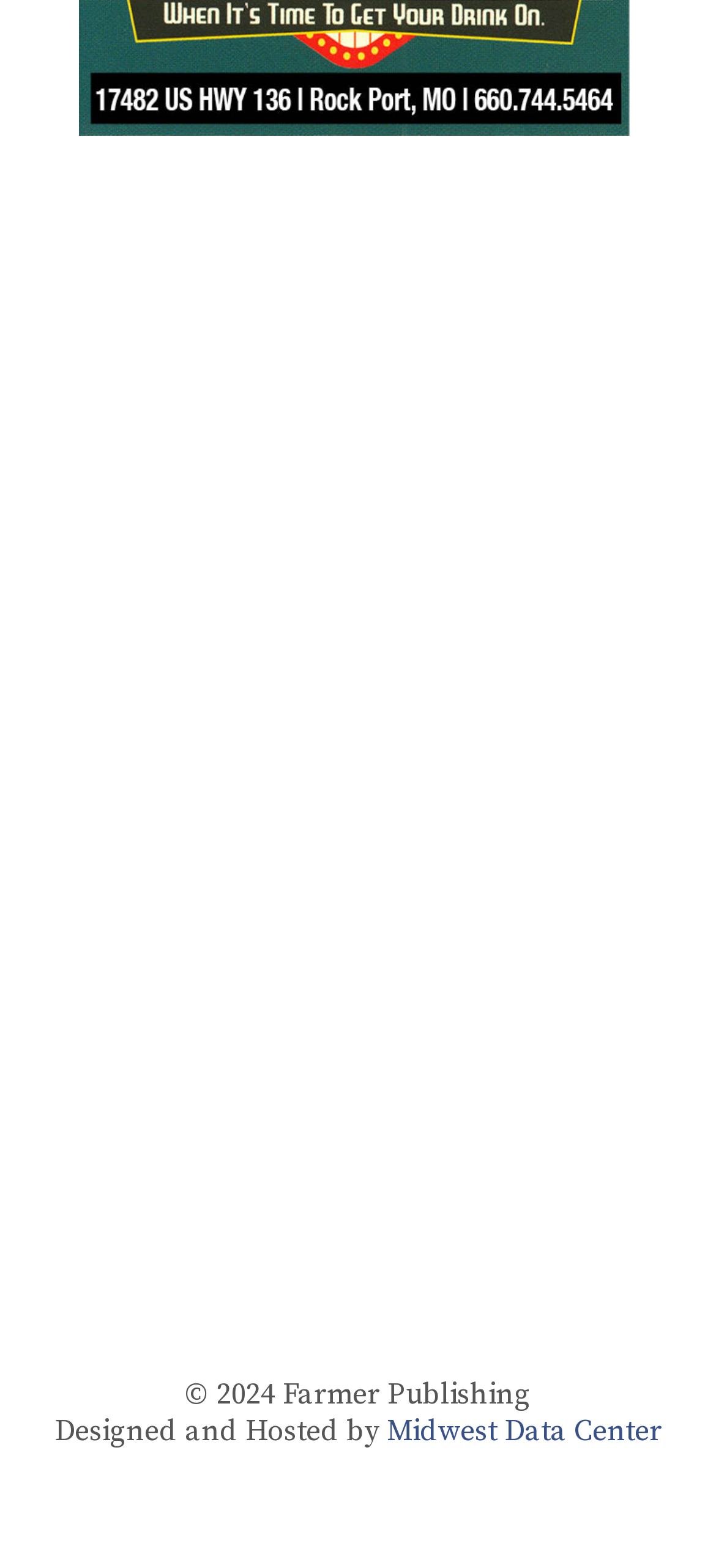Provide the bounding box coordinates of the HTML element described by the text: "Designed and Hosted by".

[0.076, 0.901, 0.54, 0.925]